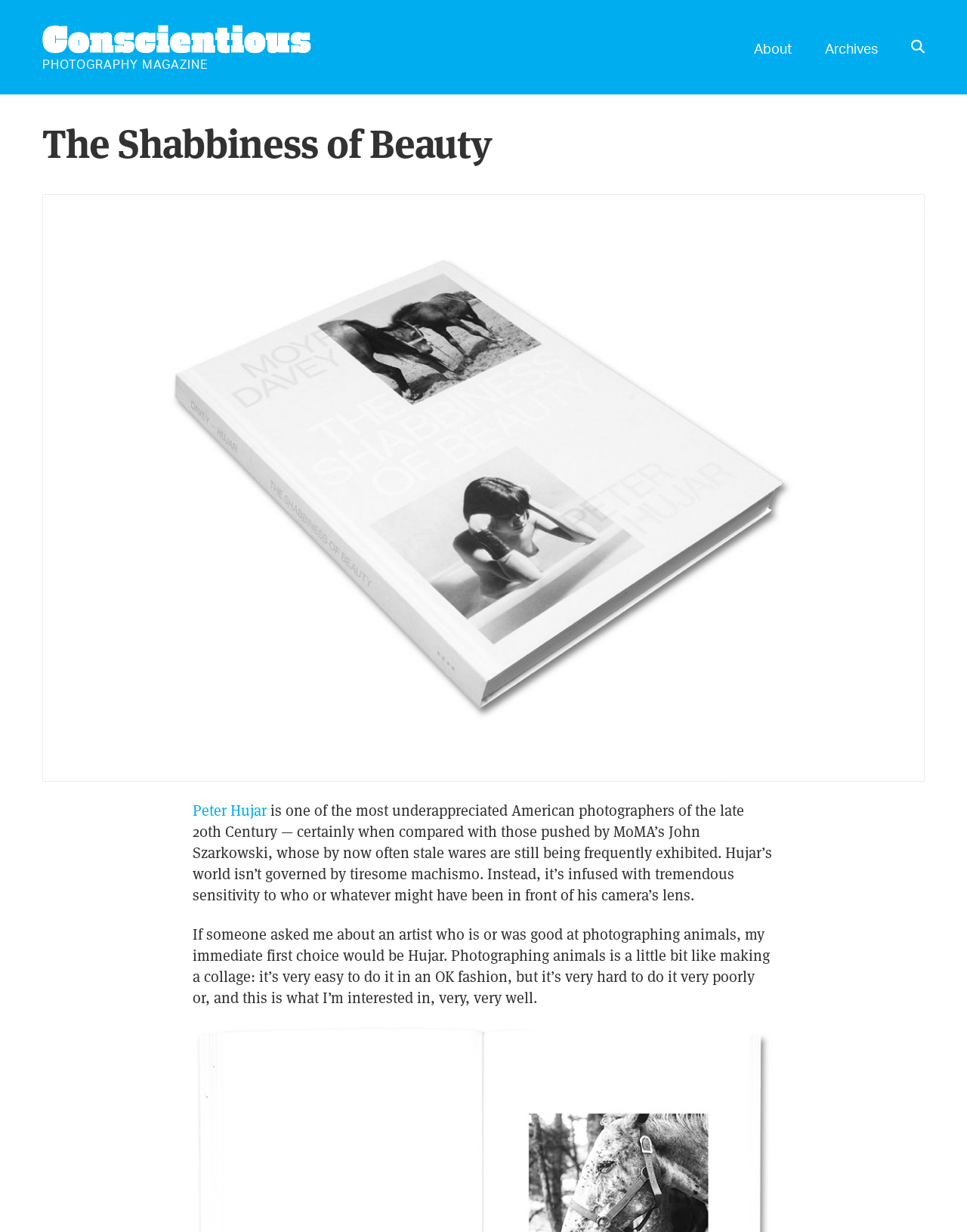Present a detailed account of what is displayed on the webpage.

The webpage is about an article titled "The Shabbiness of Beauty" from Conscientious Photography Magazine. At the top, there is a primary navigation section that spans the entire width of the page. Within this section, there are four elements aligned horizontally: a logo image with a link to the magazine's homepage, and three links to "About", "Archives", and a search module with a button and a small image.

Below the navigation section, there is a header section that takes up about one-quarter of the page's height. It contains a heading with the article title "The Shabbiness of Beauty". 

To the right of the header, there is a large figure that occupies most of the page's width and about half of its height. The figure contains a main article image. Below the image, there is a link to the photographer "Peter Hujar". 

The main content of the article is presented in two paragraphs of static text. The first paragraph discusses Peter Hujar's photography style, describing it as sensitive and non-macho. The second paragraph talks about Hujar's ability to photograph animals, comparing it to making a collage.